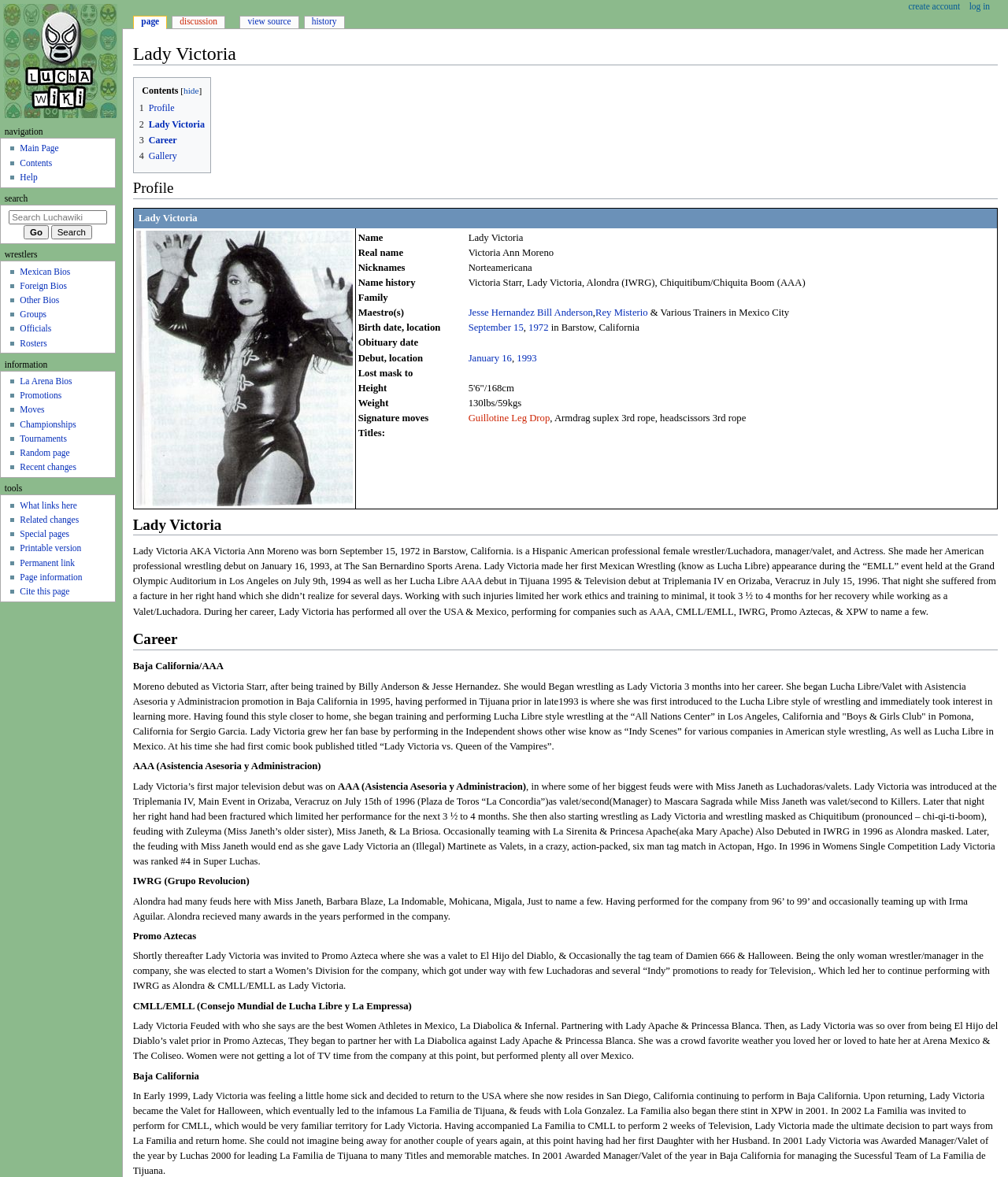Locate the bounding box of the UI element described by: "parent_node: ABOUT US" in the given webpage screenshot.

None